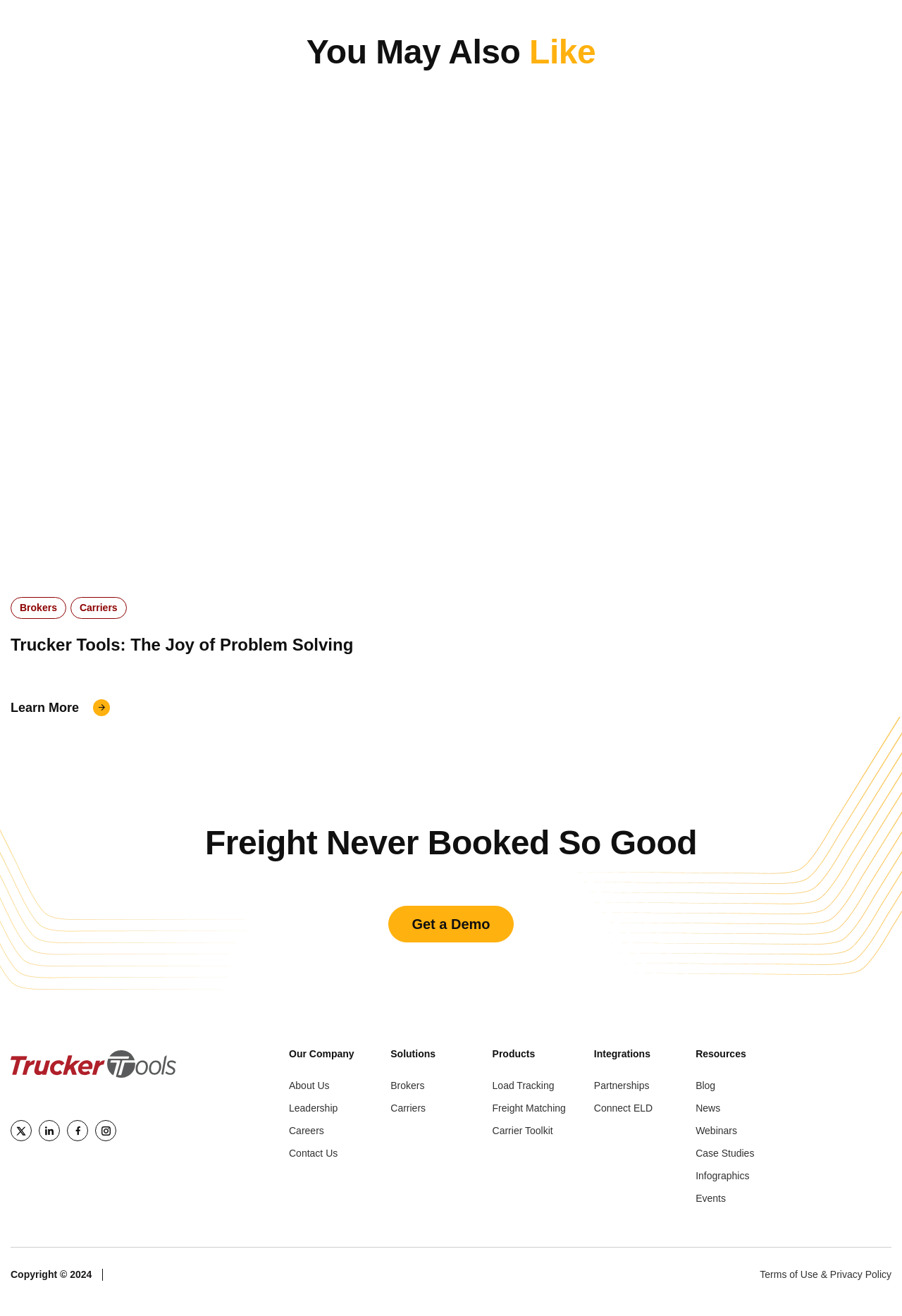What is the company name?
Provide a one-word or short-phrase answer based on the image.

Trucker Tools